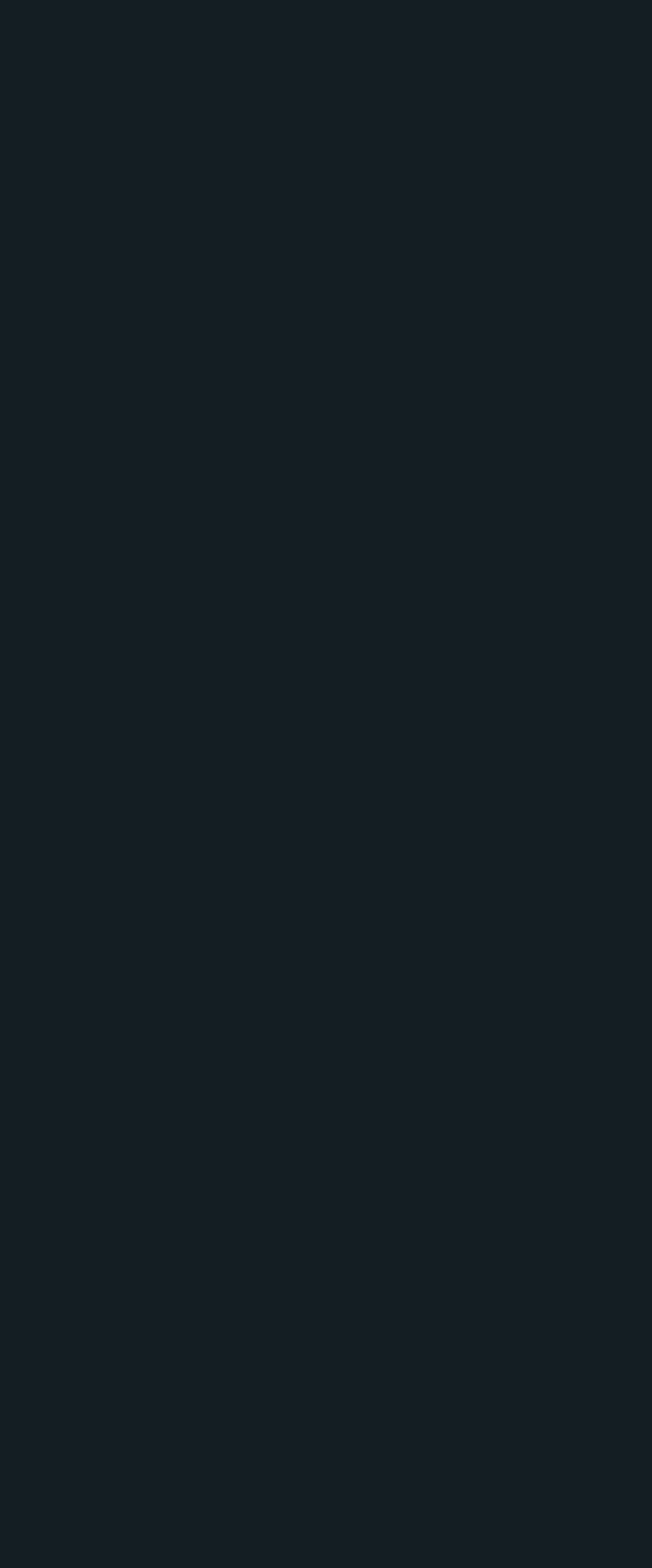How many links are related to events?
Answer with a single word or phrase by referring to the visual content.

3